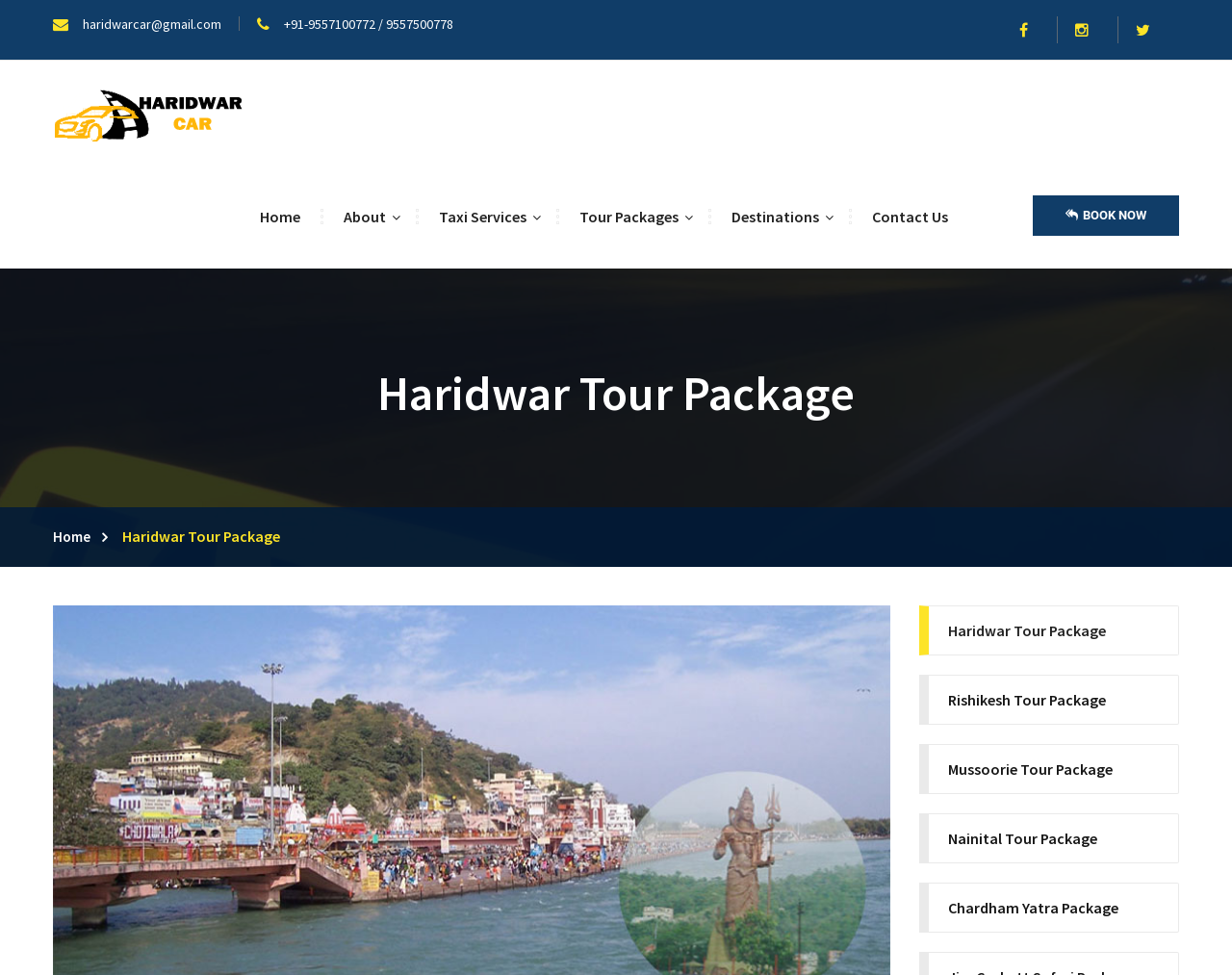Describe the webpage in detail, including text, images, and layout.

The webpage is about Haridwar tour packages, offering a chance to experience the divinity of the holy river Ganges, blessed bathing ghats, antique temples, ashrams, chants of mantras, and numerous holy rituals by Hindu pilgrims.

At the top-left corner, there is a contact information section with an email address "haridwarcargmail.com" and a phone number "+91-9557100772 / 9557500778". Next to it, there are three social media links represented by icons. 

Below the contact information, there is a logo "Haridwar Car" with an image, which is also a link. 

The main navigation menu is located at the top-center of the page, consisting of six links: "Home", "About", "Taxi Services", "Tour Packages", "Destinations", and "Contact Us". Each link has an icon next to it.

On the right side of the navigation menu, there is a prominent "BOOK NOW" button.

The main content of the page starts with a heading "Haridwar Tour Package" at the top-center. Below it, there is a section with five links to different tour packages, including "Haridwar Tour Package", "Rishikesh Tour Package", "Mussoorie Tour Package", "Nainital Tour Package", and "Chardham Yatra Package". These links are aligned vertically and take up the majority of the page's width.